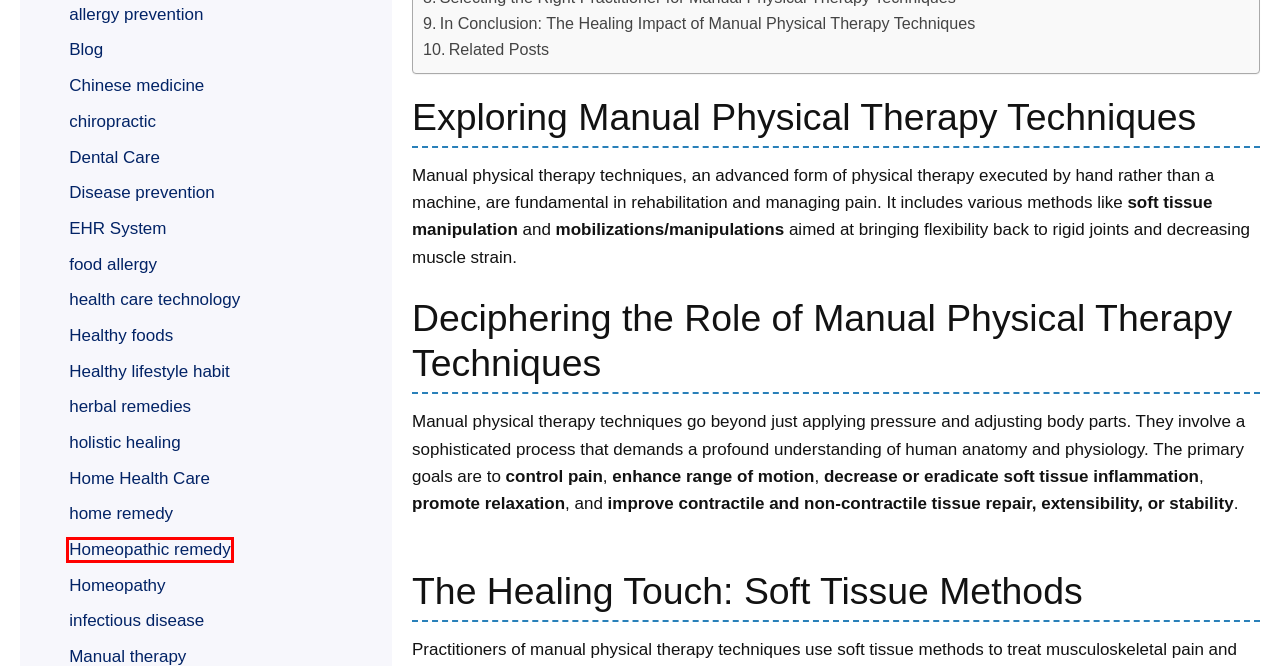Review the screenshot of a webpage that includes a red bounding box. Choose the webpage description that best matches the new webpage displayed after clicking the element within the bounding box. Here are the candidates:
A. Chinese medicine - Holistic Health Insights
B. allergy prevention - Holistic Health Insights
C. herbal remedies - Holistic Health Insights
D. food allergy - Holistic Health Insights
E. Healthy foods - Holistic Health Insights
F. infectious disease - Holistic Health Insights
G. Homeopathic remedy - Holistic Health Insights
H. home remedy - Holistic Health Insights

G